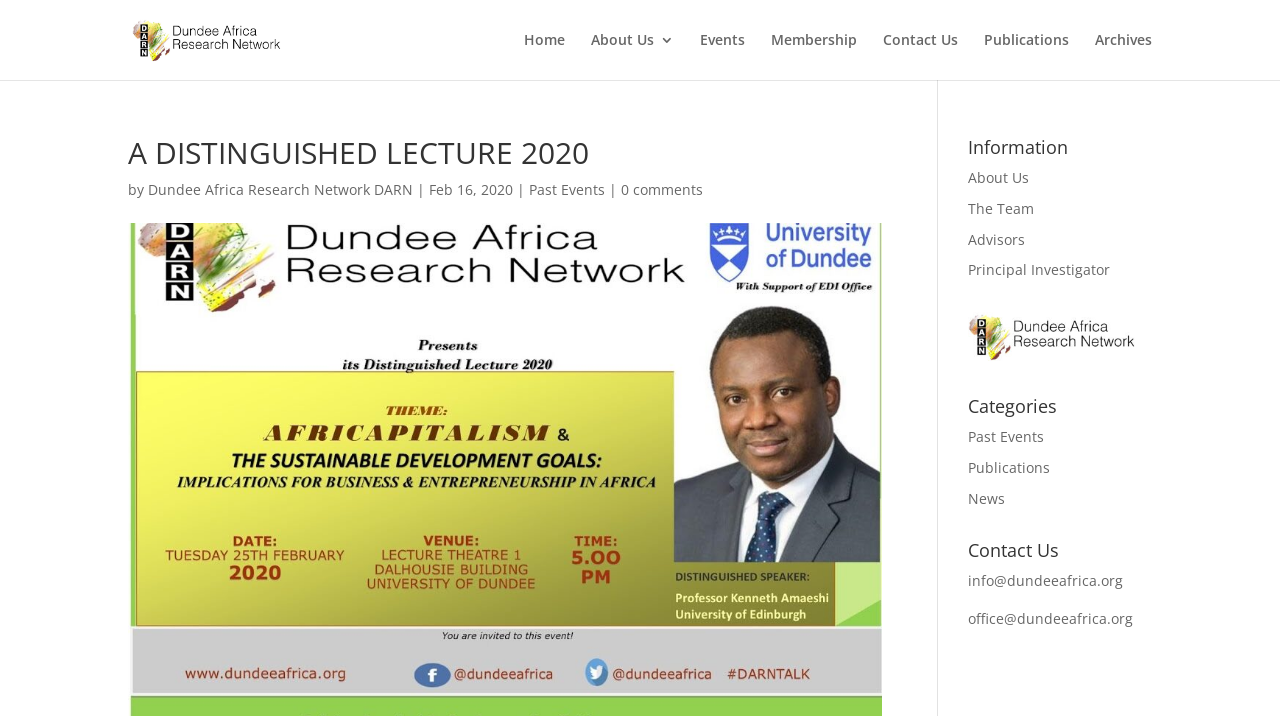Determine the bounding box for the described UI element: "News".

[0.756, 0.683, 0.785, 0.709]